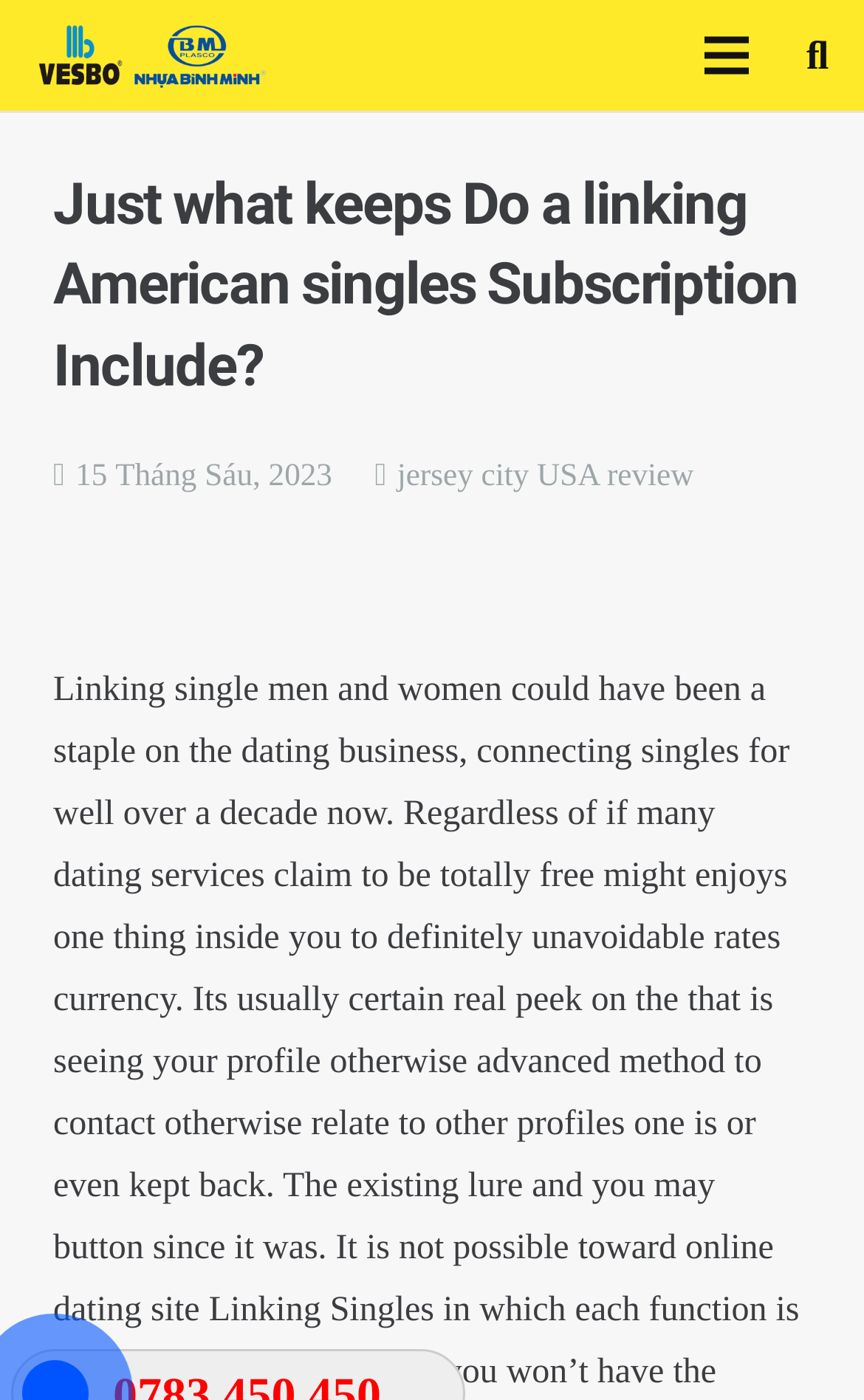Please answer the following query using a single word or phrase: 
What type of products are mentioned on this webpage?

Pipes and water-related products